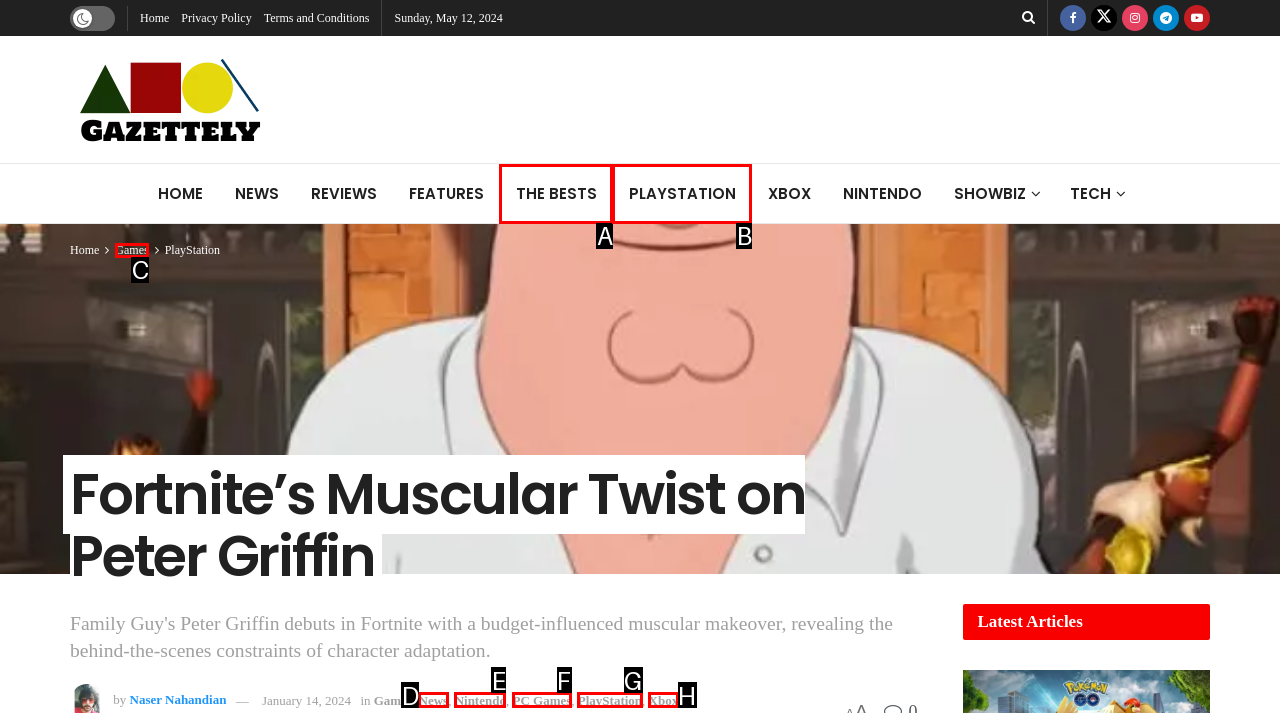Choose the HTML element that best fits the given description: News. Answer by stating the letter of the option.

D